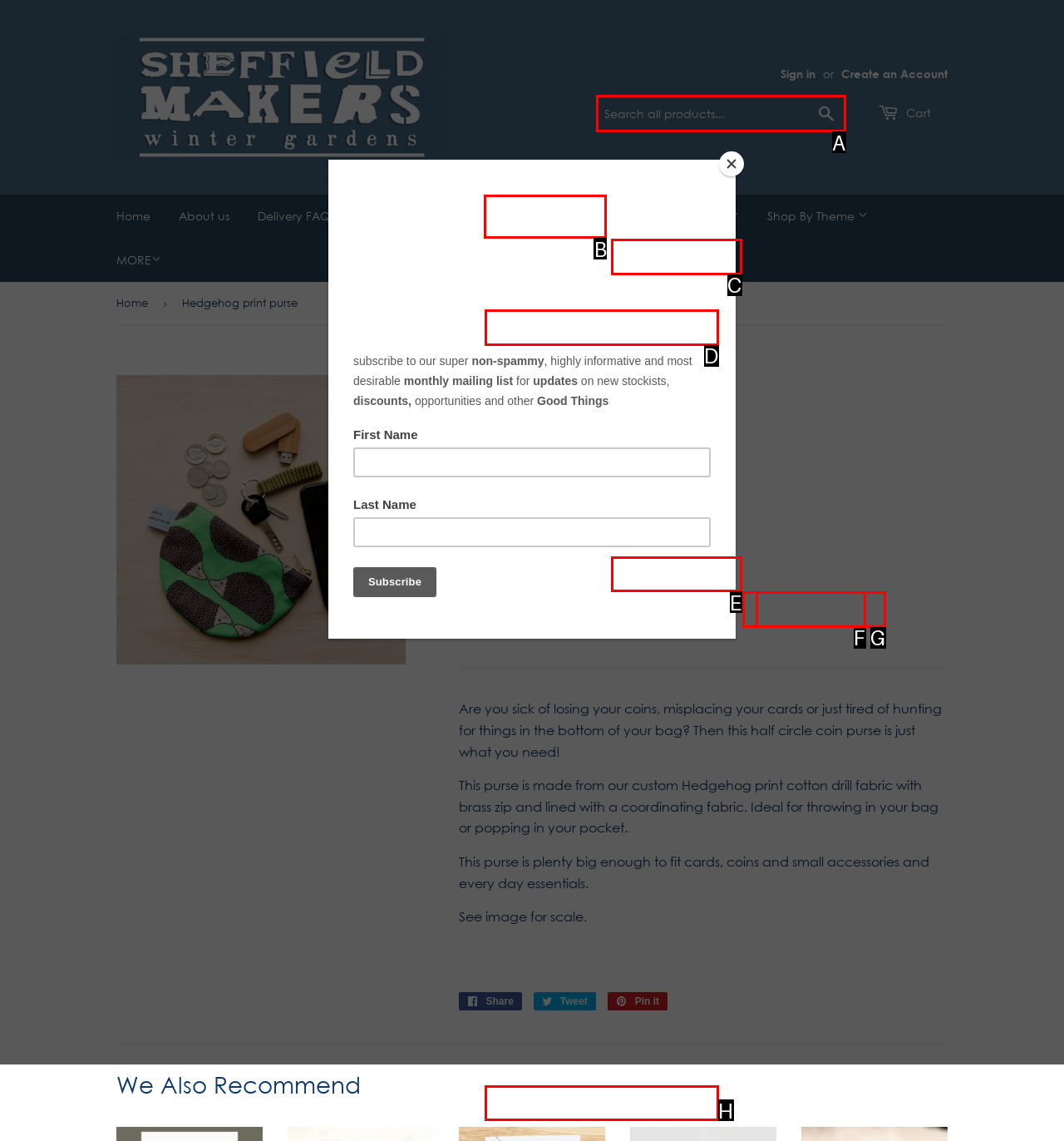Tell me which one HTML element I should click to complete the following instruction: Shop By Maker
Answer with the option's letter from the given choices directly.

B